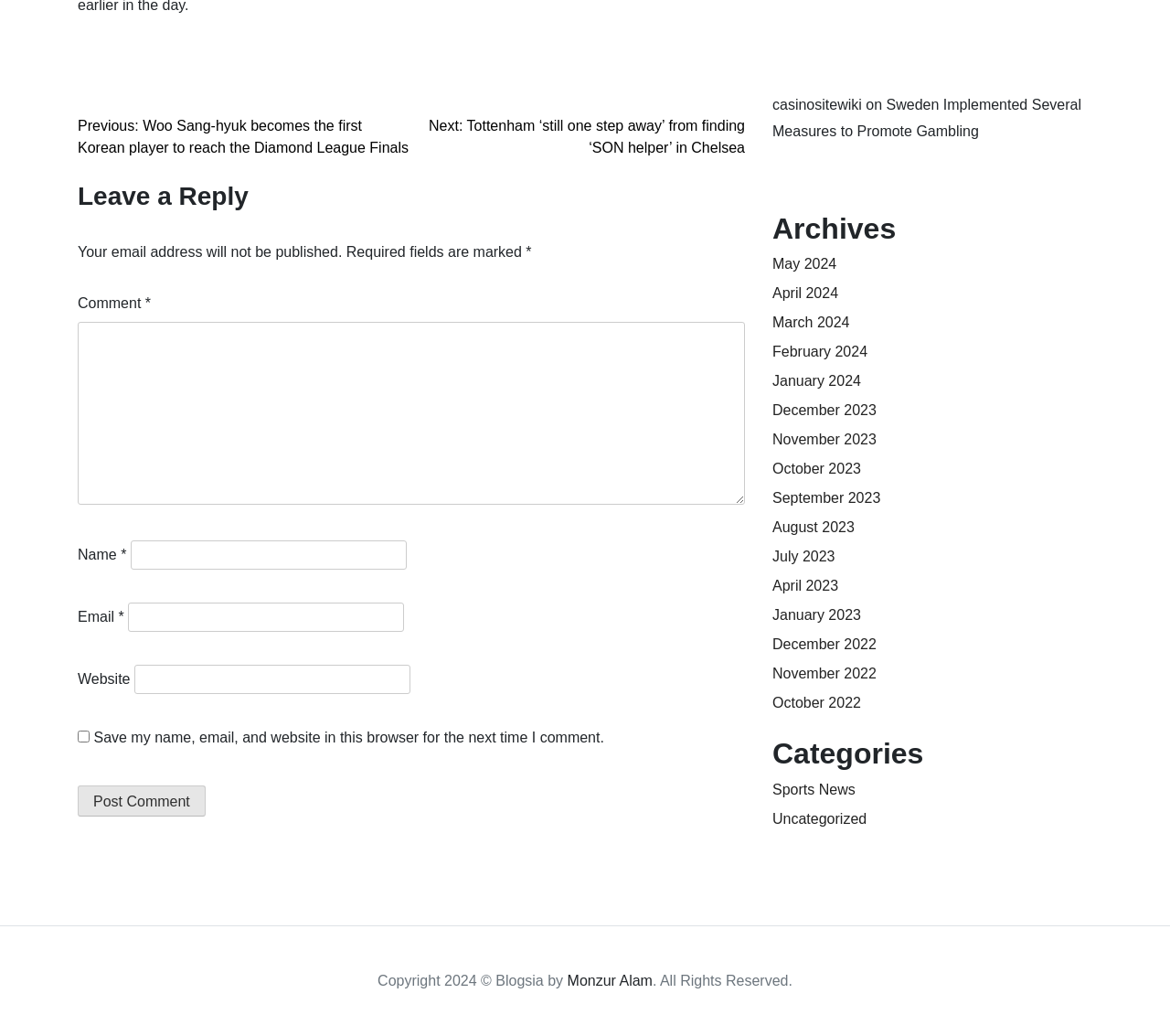Provide your answer in one word or a succinct phrase for the question: 
How many months are listed in the archives section?

16